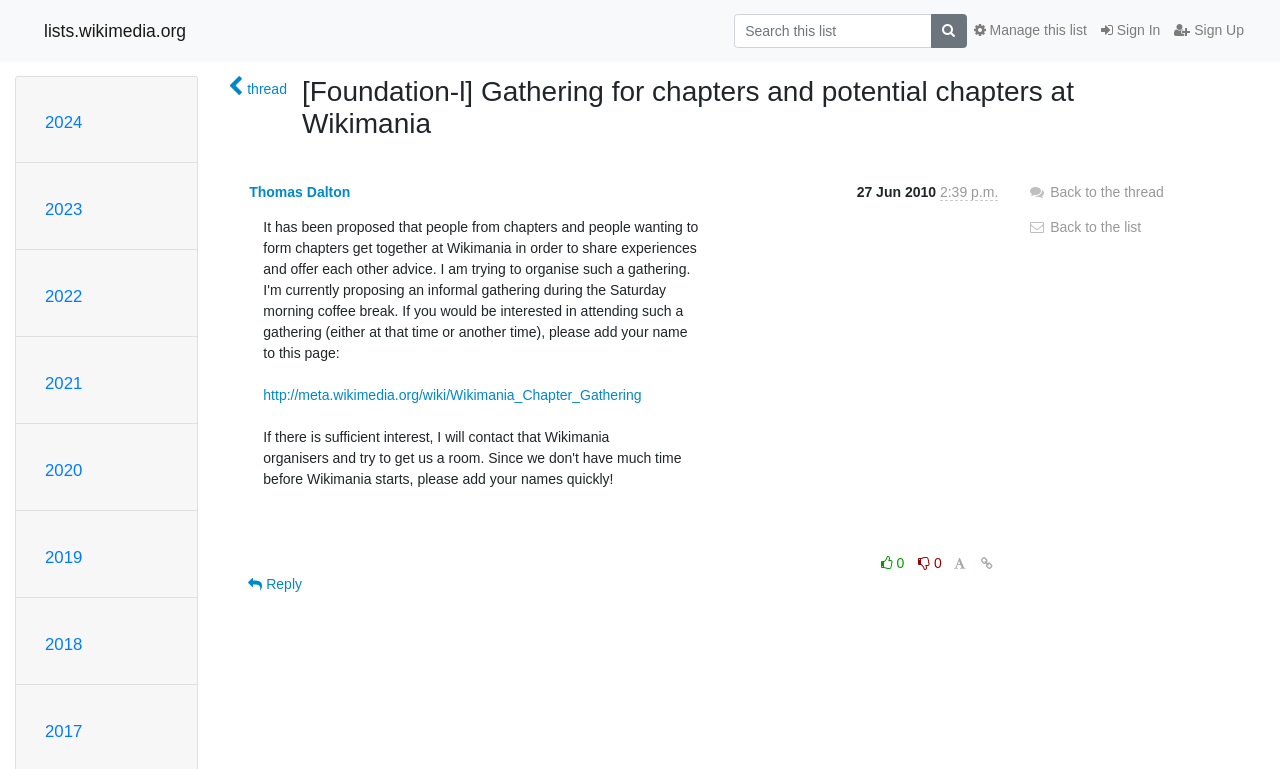What is the purpose of the 'Back to the thread' button?
Look at the screenshot and respond with one word or a short phrase.

Go back to the thread